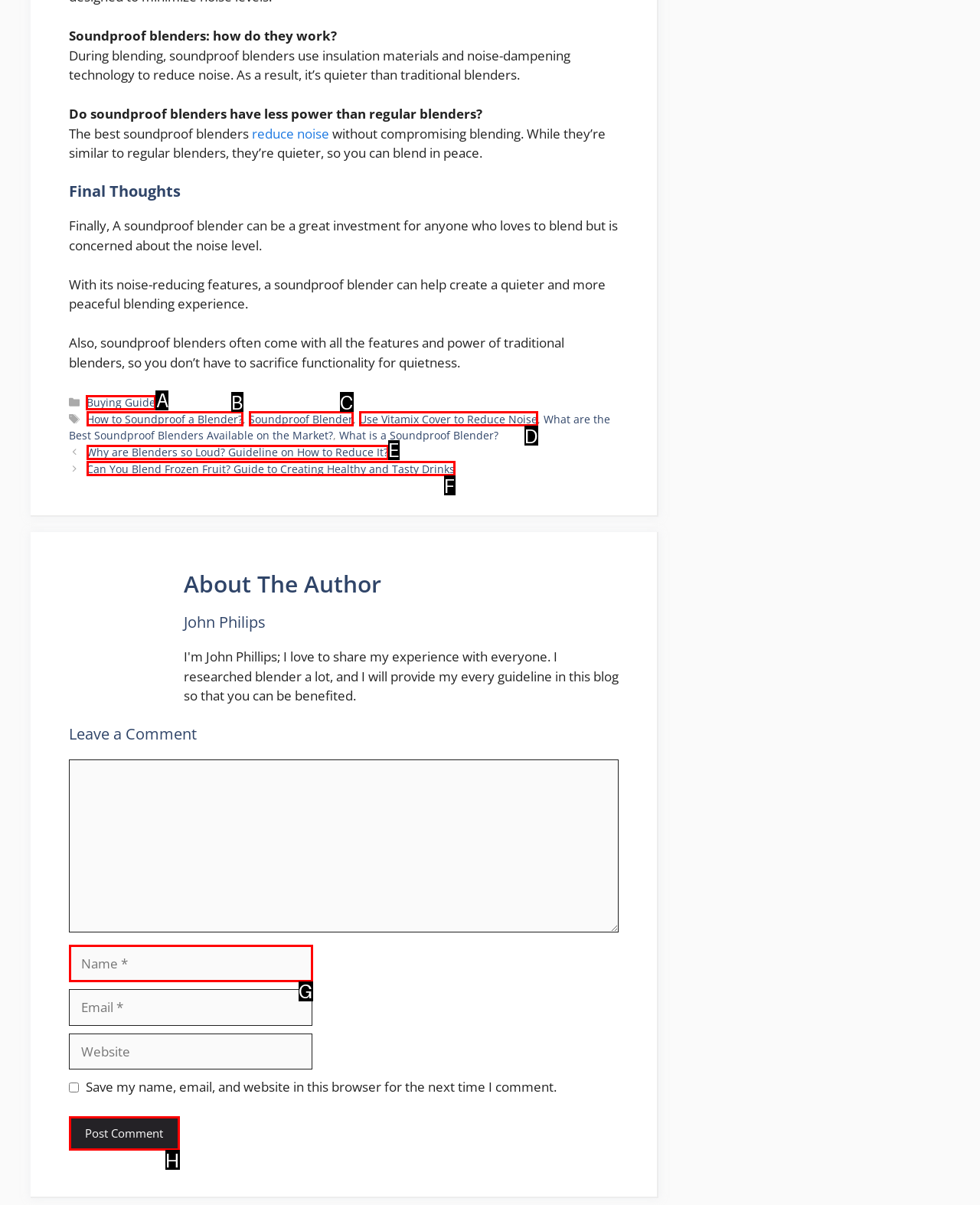Choose the letter of the element that should be clicked to complete the task: Click the 'Buying Guide' link
Answer with the letter from the possible choices.

A